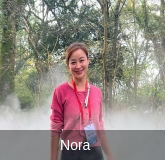What is hinted at by the red lanyard around Nora's neck?
Refer to the image and provide a one-word or short phrase answer.

her role in a tour or travel-related context